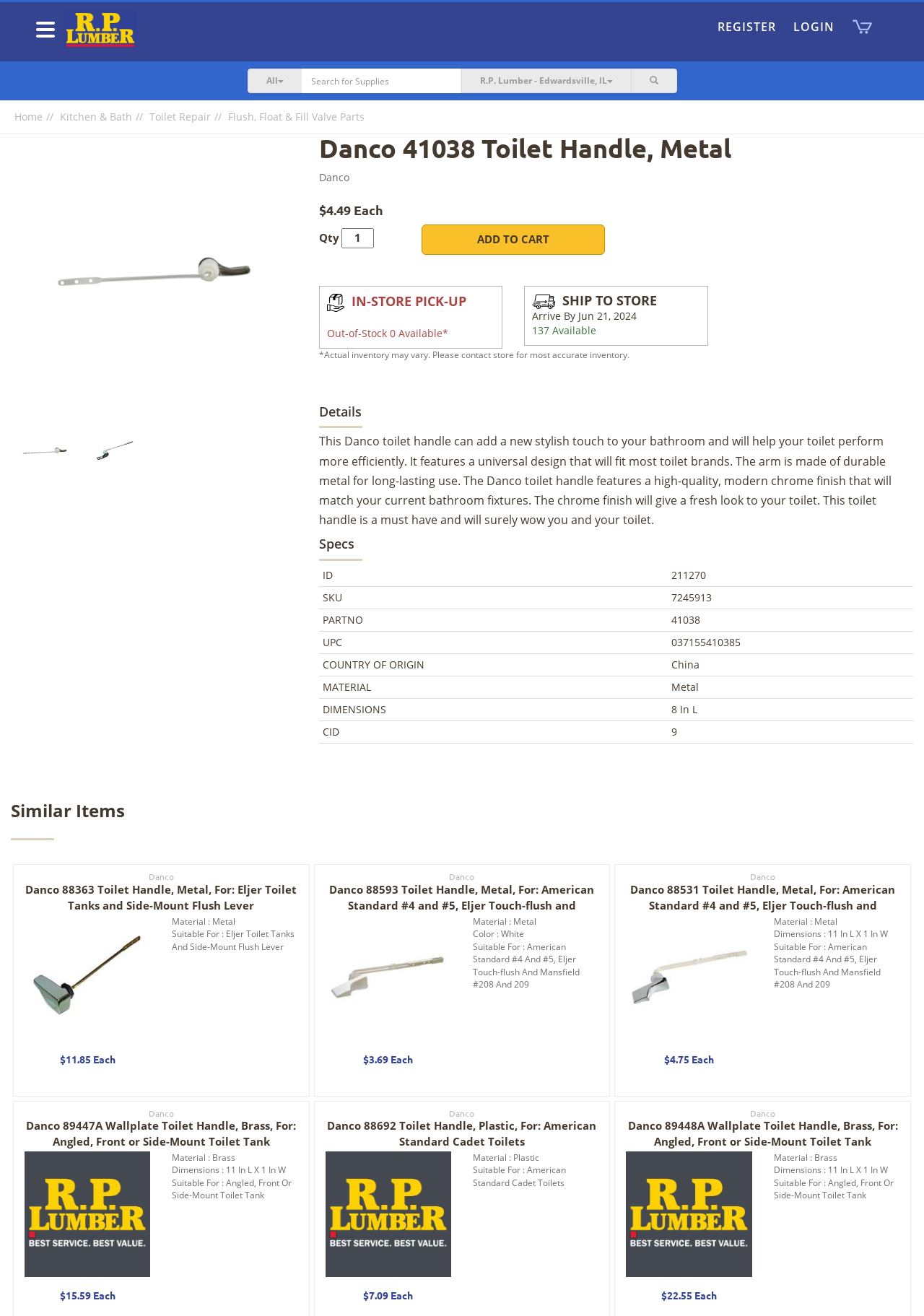Please specify the bounding box coordinates of the region to click in order to perform the following instruction: "Check the shopping cart".

[0.912, 0.008, 0.955, 0.035]